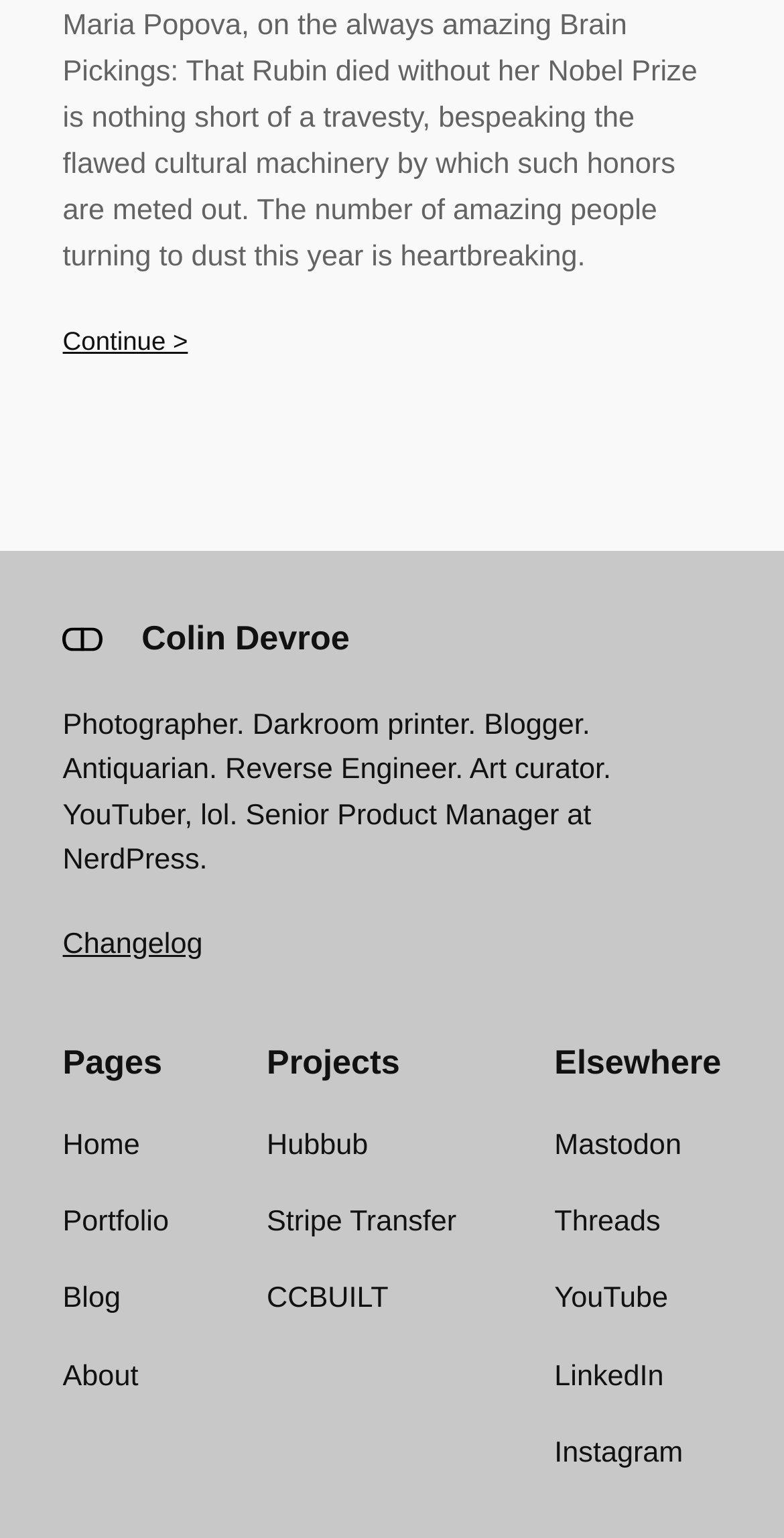Who is the blogger mentioned?
Please respond to the question thoroughly and include all relevant details.

The answer can be found by looking at the StaticText element with the description 'Photographer. Darkroom printer. Blogger. Antiquarian. Reverse Engineer. Art curator. YouTuber, lol. Senior Product Manager at NerdPress.' which is associated with the link 'Colin Devroe'.